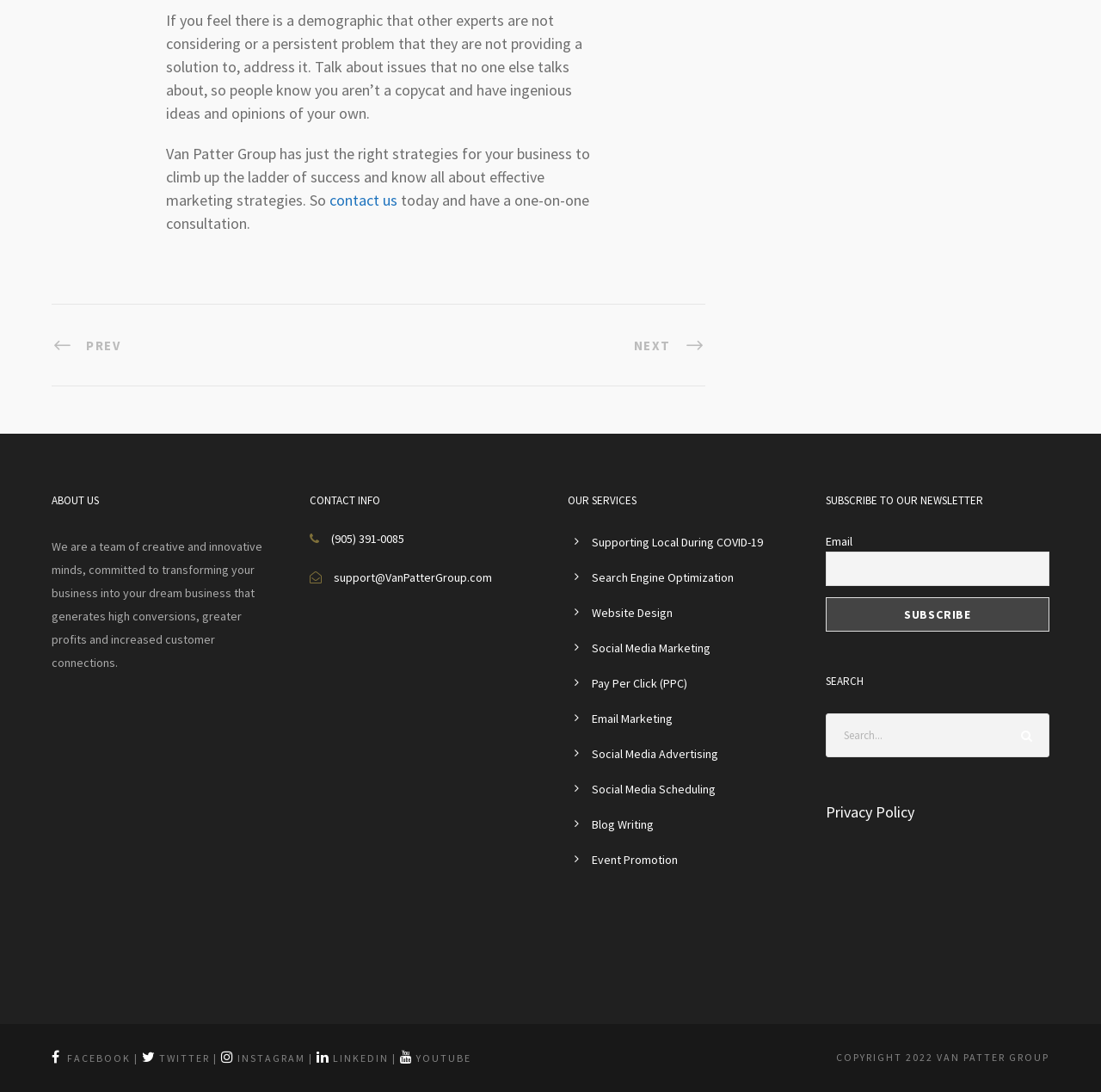Please find the bounding box coordinates of the element's region to be clicked to carry out this instruction: "Click contact us".

[0.299, 0.174, 0.361, 0.192]